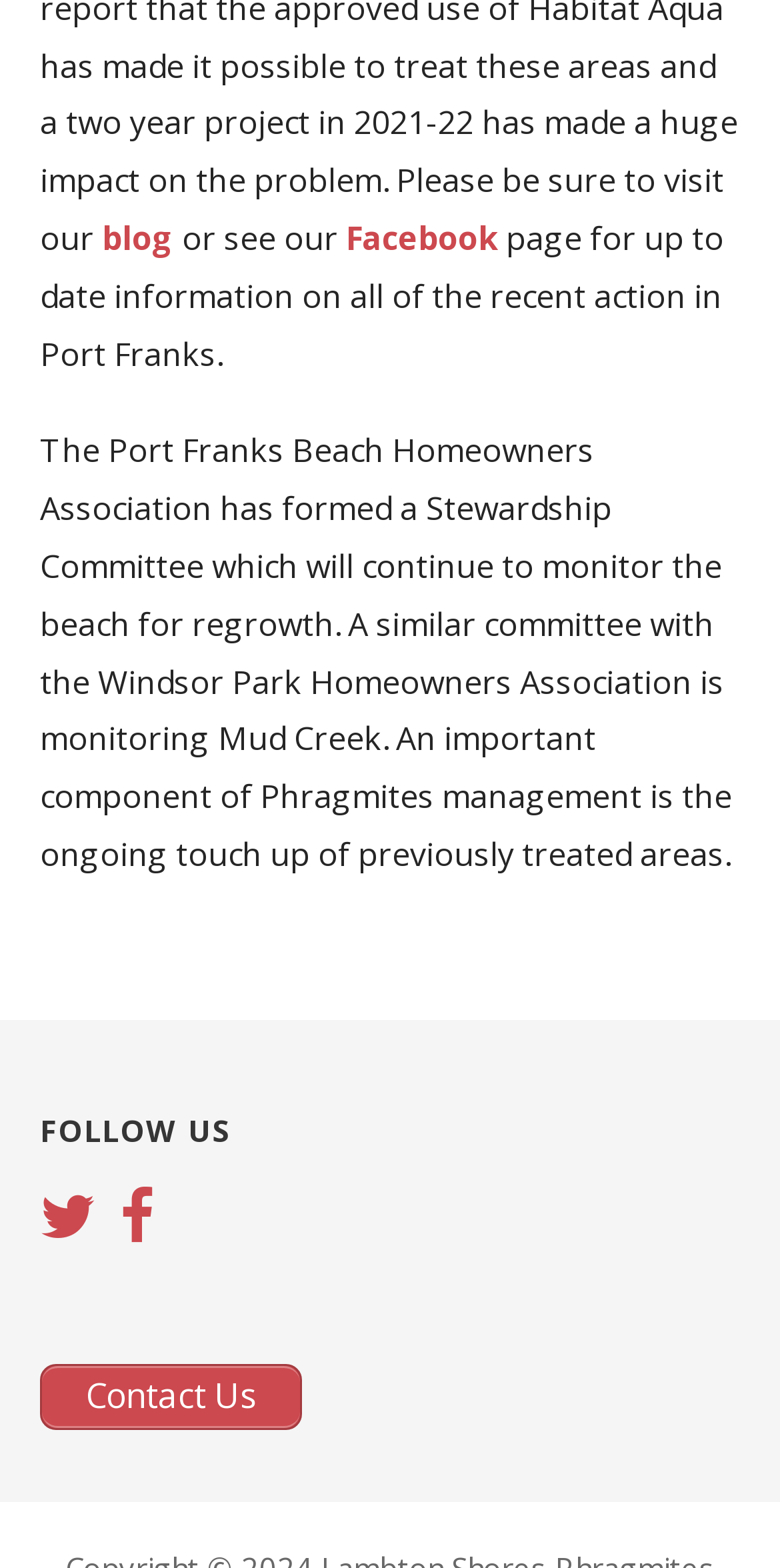Answer the question below with a single word or a brief phrase: 
What is the name of the creek mentioned?

Mud Creek